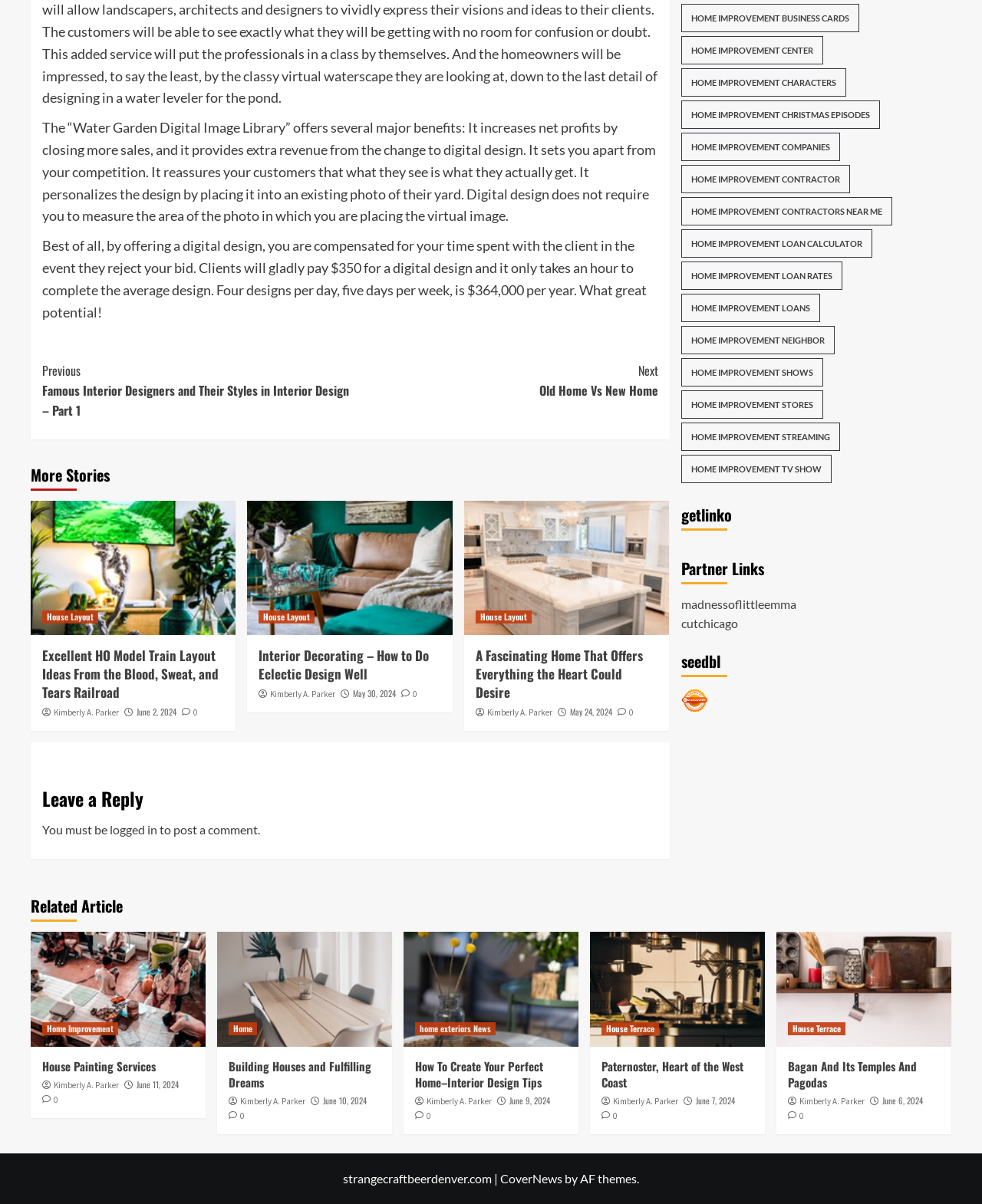Determine the bounding box coordinates of the UI element described below. Use the format (top-left x, top-left y, bottom-right x, bottom-right y) with floating point numbers between 0 and 1: cutchicago

[0.693, 0.512, 0.751, 0.524]